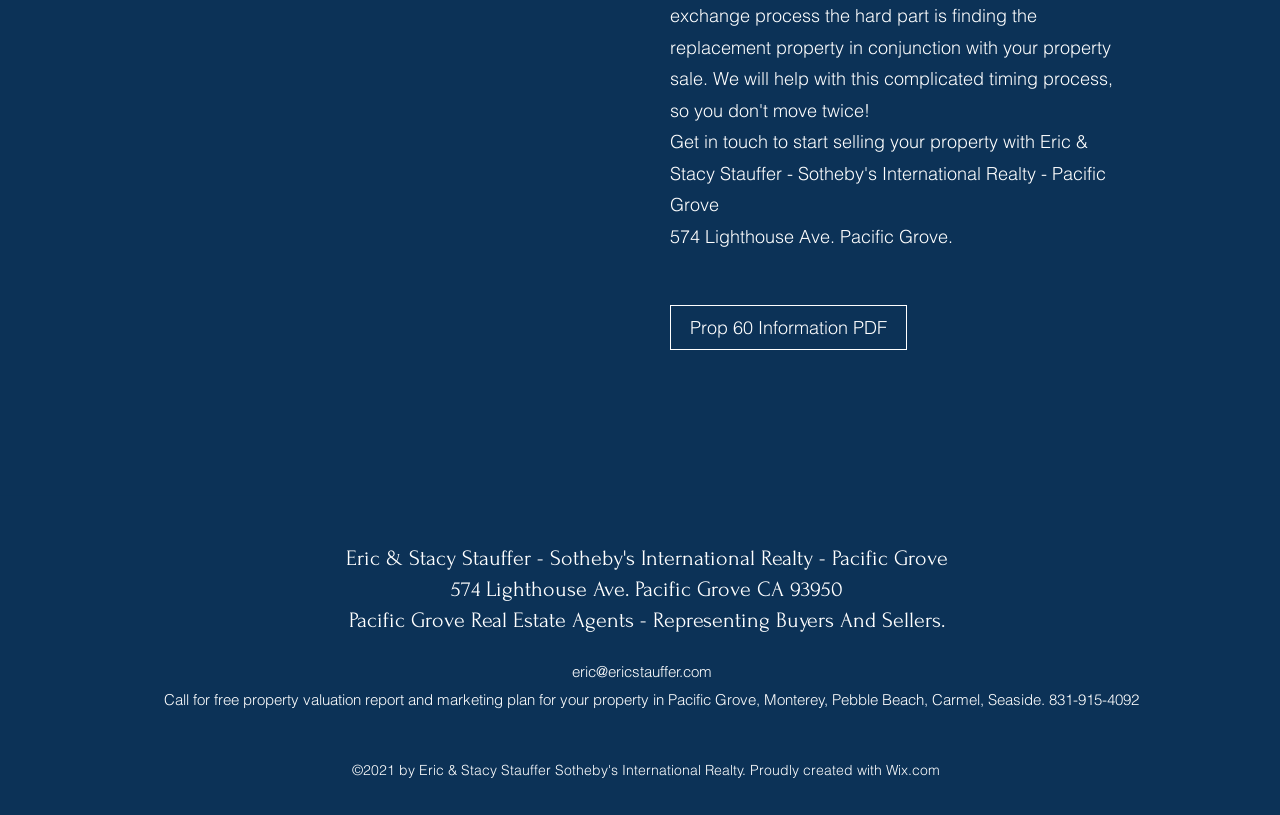Please answer the following question using a single word or phrase: 
What type of services do Eric and Stacy Stauffer offer?

Representing Buyers And Sellers